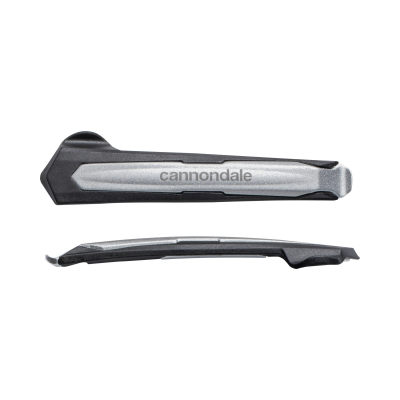Utilize the information from the image to answer the question in detail:
How much do the Cannondale PriBar Tyre Levers weigh?

According to the caption, the lightweight design of the levers makes them easy to carry, and they weigh only 36 grams.